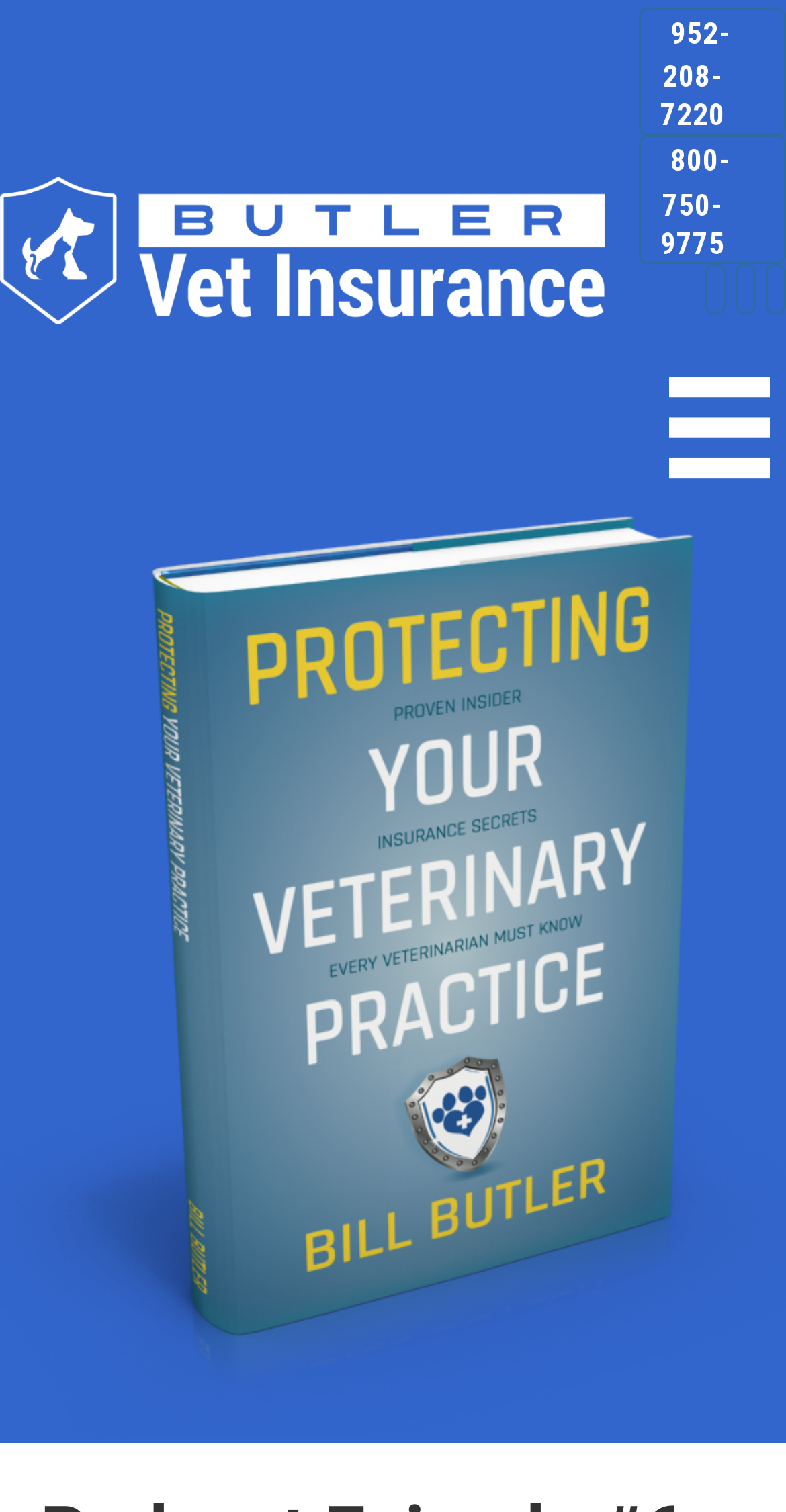Respond with a single word or phrase for the following question: 
Is there a book cover image on the webpage?

Yes